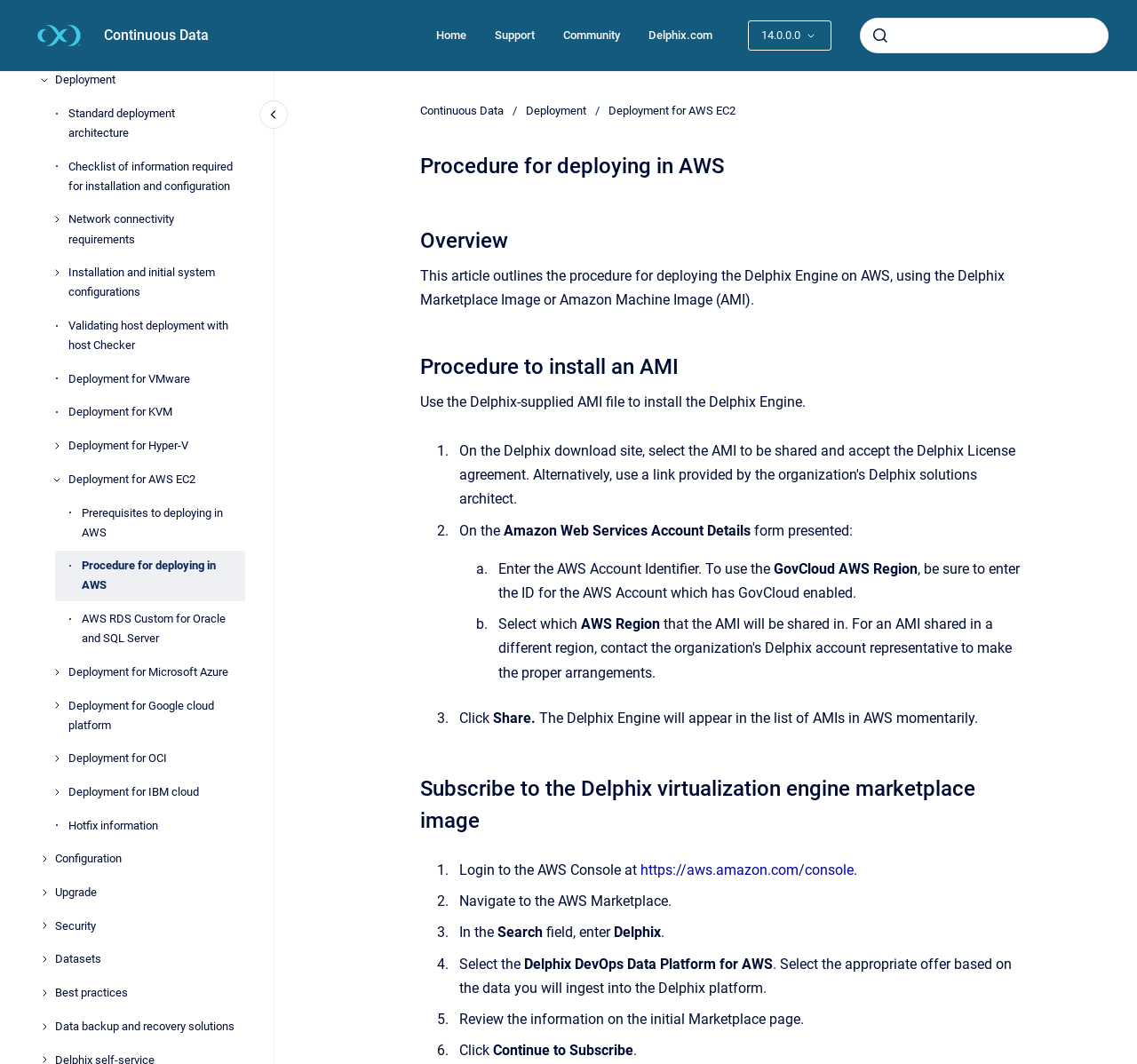Elaborate on the different components and information displayed on the webpage.

This webpage is about deploying the Delphix Engine on AWS. At the top, there are several links to navigate to different sections of the website, including "Go to homepage", "Continuous Data", "Home", "Support", "Community", and "Delphix.com". Below these links, there is a search bar and a button to submit a search query.

On the left side of the page, there is a menu with several options, including "Overview", "Deployment", "Configuration", "Upgrade", "Security", "Datasets", "Best practices", and "Data backup and recovery solutions". Each of these options has a corresponding button that can be expanded to reveal submenus.

The main content of the page is divided into several sections. The first section is an overview of the procedure for deploying the Delphix Engine on AWS. This section includes a brief description of the process and a link to copy the text to the clipboard.

The next section is a step-by-step guide to installing an AMI (Amazon Machine Image). This section includes a list of instructions, with each step numbered and accompanied by a brief description. The instructions include entering the AWS Account Identifier, selecting the AWS Region, and other details.

Throughout the page, there are several links to related topics, such as "Deployment for VMware", "Deployment for KVM", and "Deployment for Hyper-V". These links are organized in a hierarchical structure, with the main topics listed on the left side of the page and the subtopics listed below them.

At the bottom of the page, there is a navigation breadcrumb that shows the current location within the website. This breadcrumb includes links to "Continuous Data", "Deployment", and "Deployment for AWS EC2".